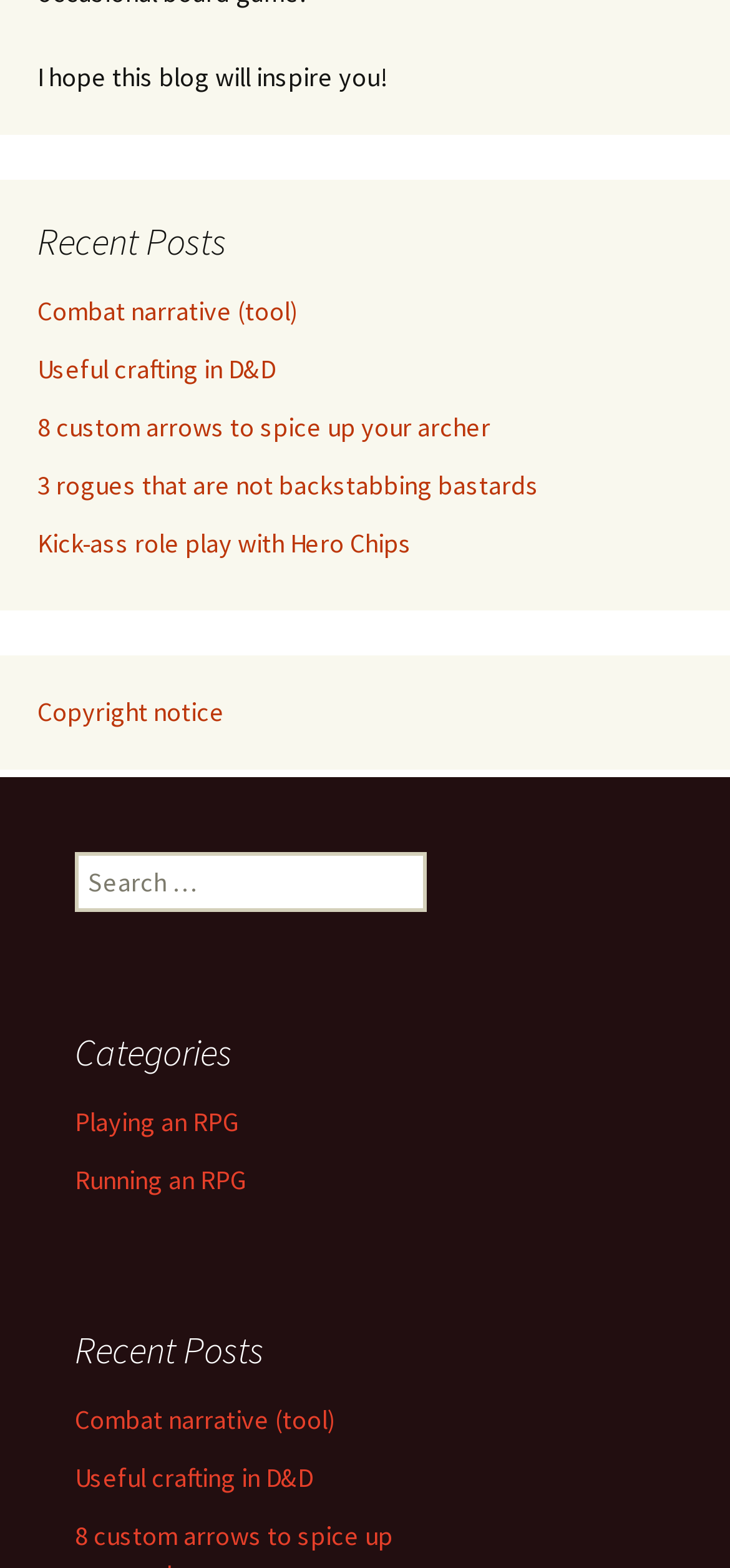Determine the bounding box coordinates for the clickable element to execute this instruction: "Read recent post about Useful crafting in D&D". Provide the coordinates as four float numbers between 0 and 1, i.e., [left, top, right, bottom].

[0.051, 0.225, 0.377, 0.246]